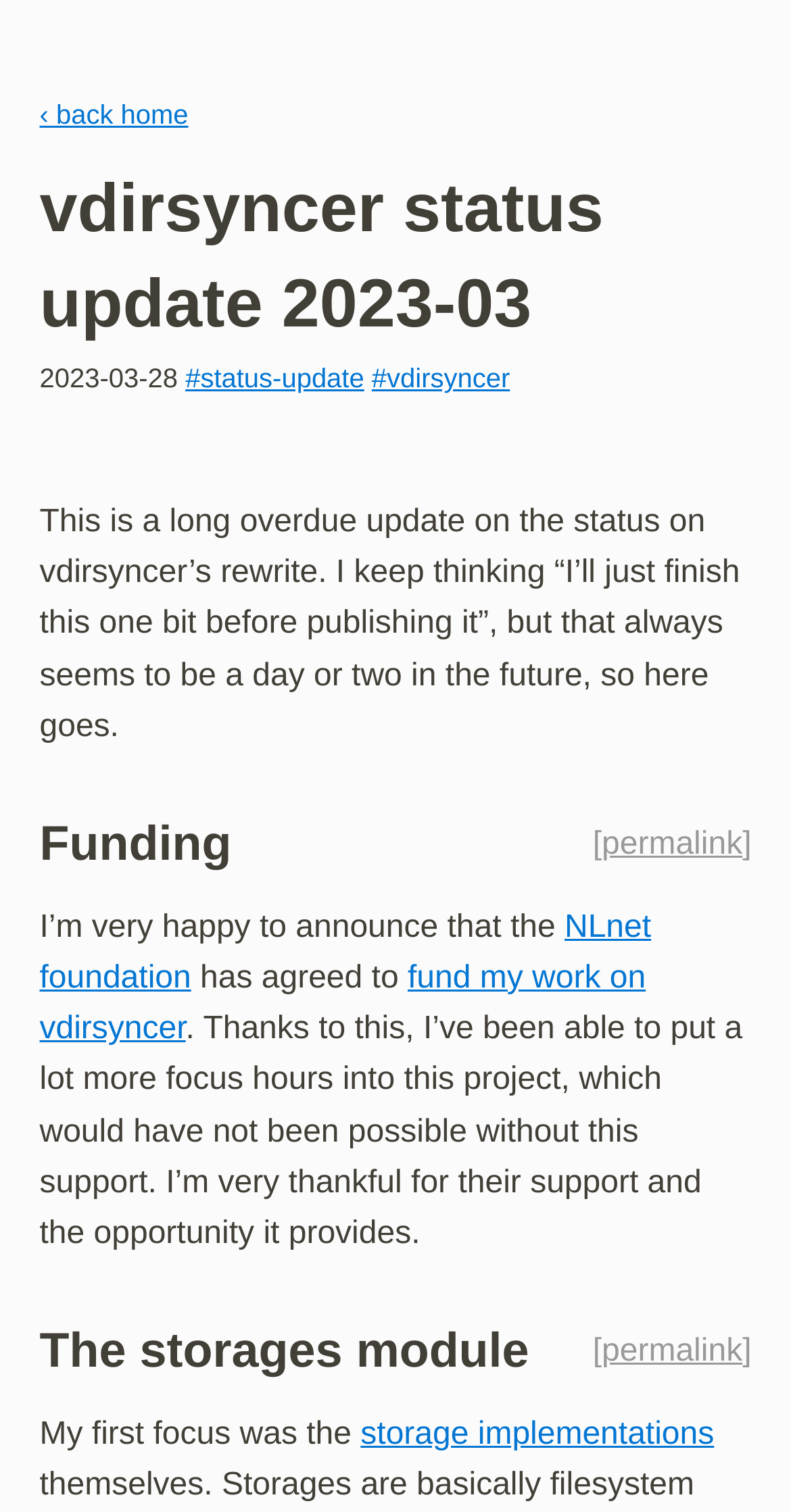Who is funding the work on vdirsyncer?
Please provide a comprehensive answer based on the information in the image.

I found the answer by reading the paragraph that starts with 'I’m very happy to announce that the' and found the link 'NLnet foundation' which is mentioned as the funding organization.